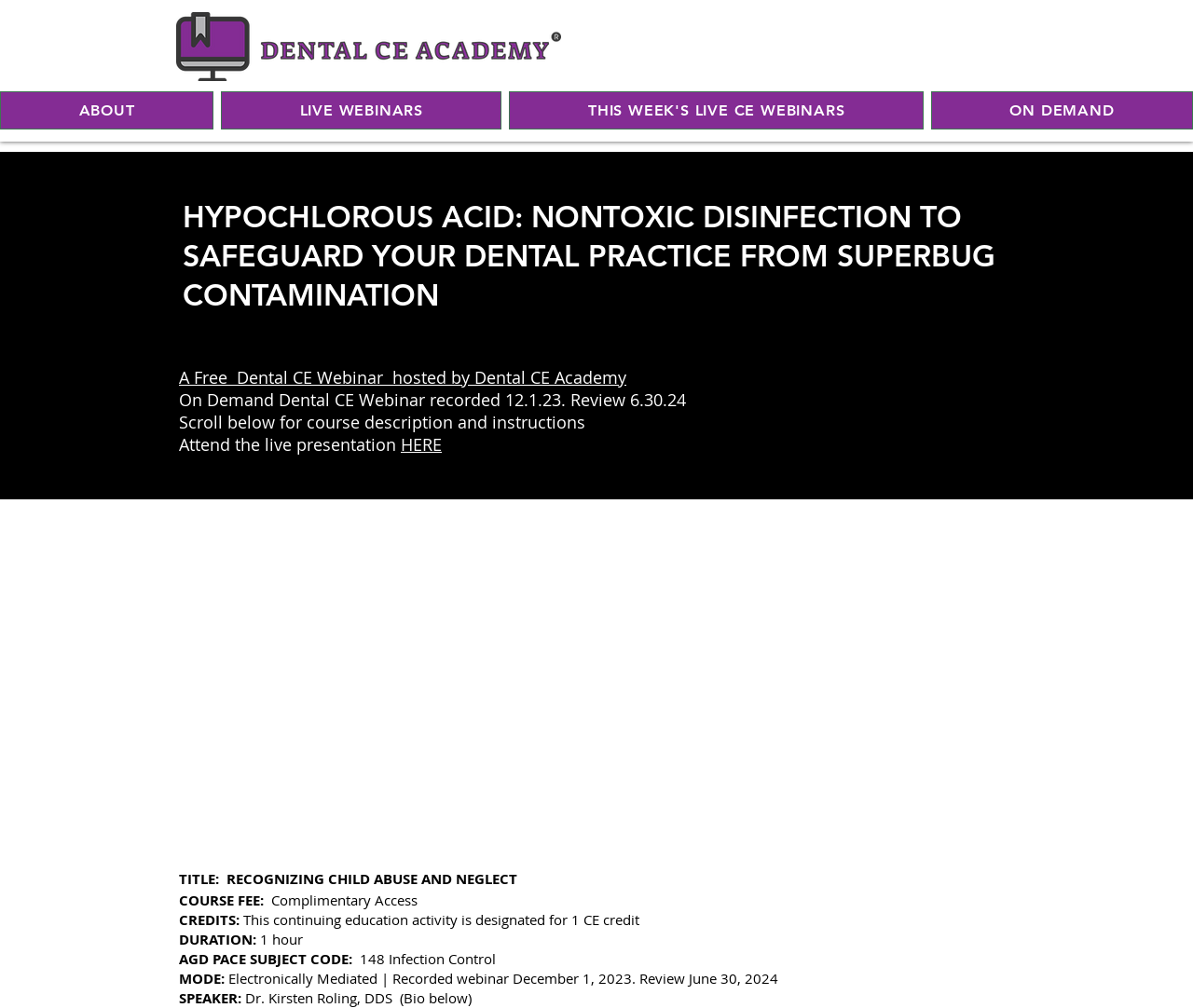Given the description LIVE WEBINARS, predict the bounding box coordinates of the UI element. Ensure the coordinates are in the format (top-left x, top-left y, bottom-right x, bottom-right y) and all values are between 0 and 1.

[0.185, 0.091, 0.421, 0.128]